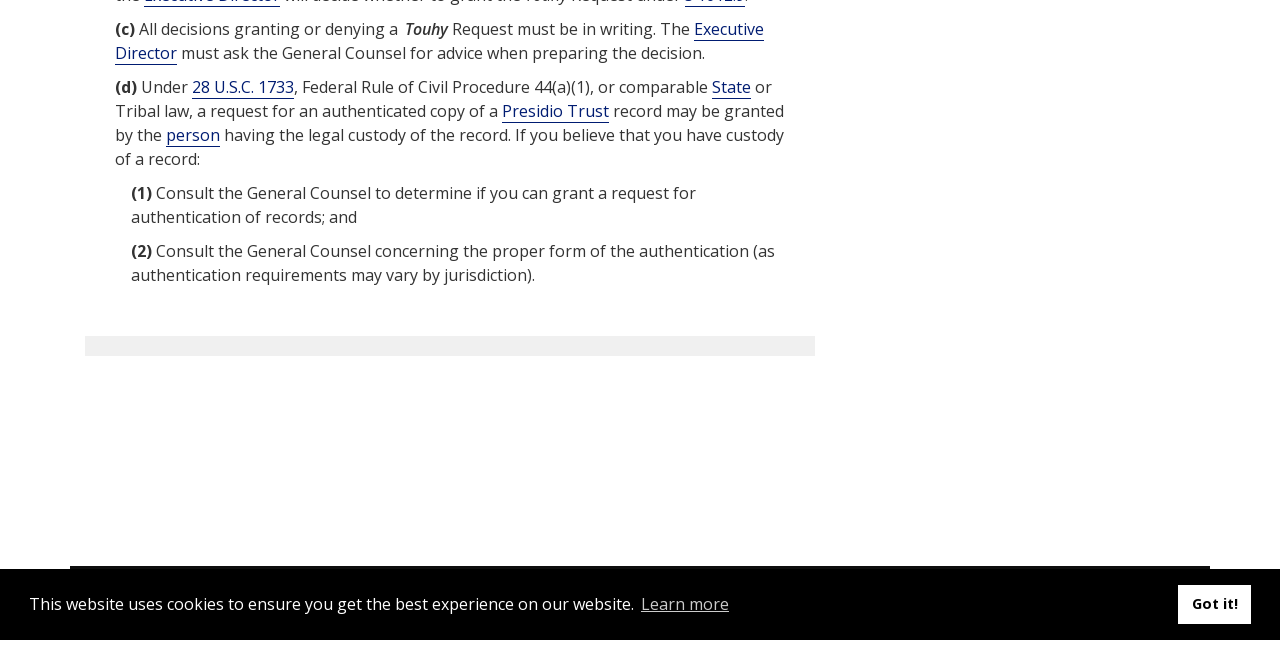Bounding box coordinates should be in the format (top-left x, top-left y, bottom-right x, bottom-right y) and all values should be floating point numbers between 0 and 1. Determine the bounding box coordinate for the UI element described as: Accessibility

[0.055, 0.891, 0.128, 0.921]